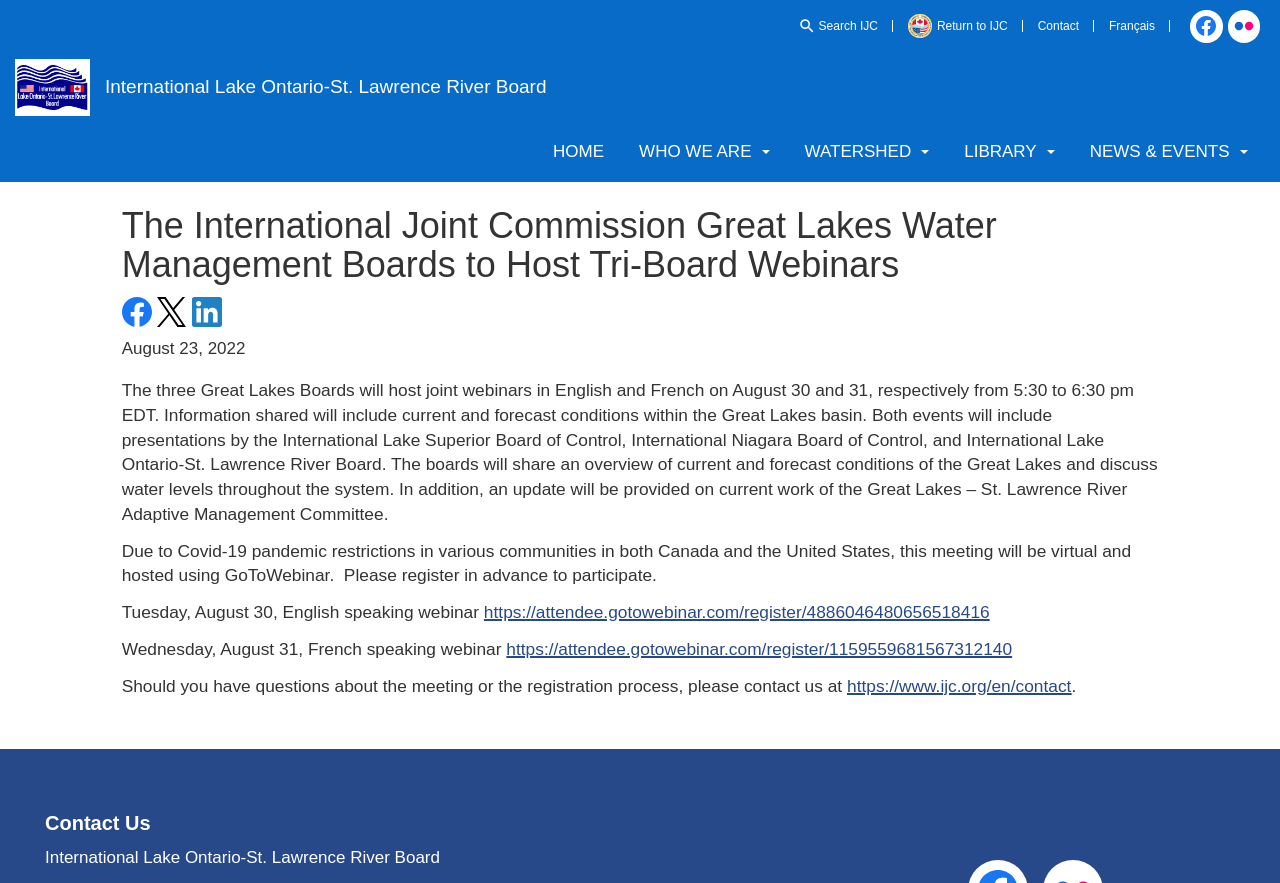Respond to the question with just a single word or phrase: 
What is the registration process for the webinars?

Advance registration required